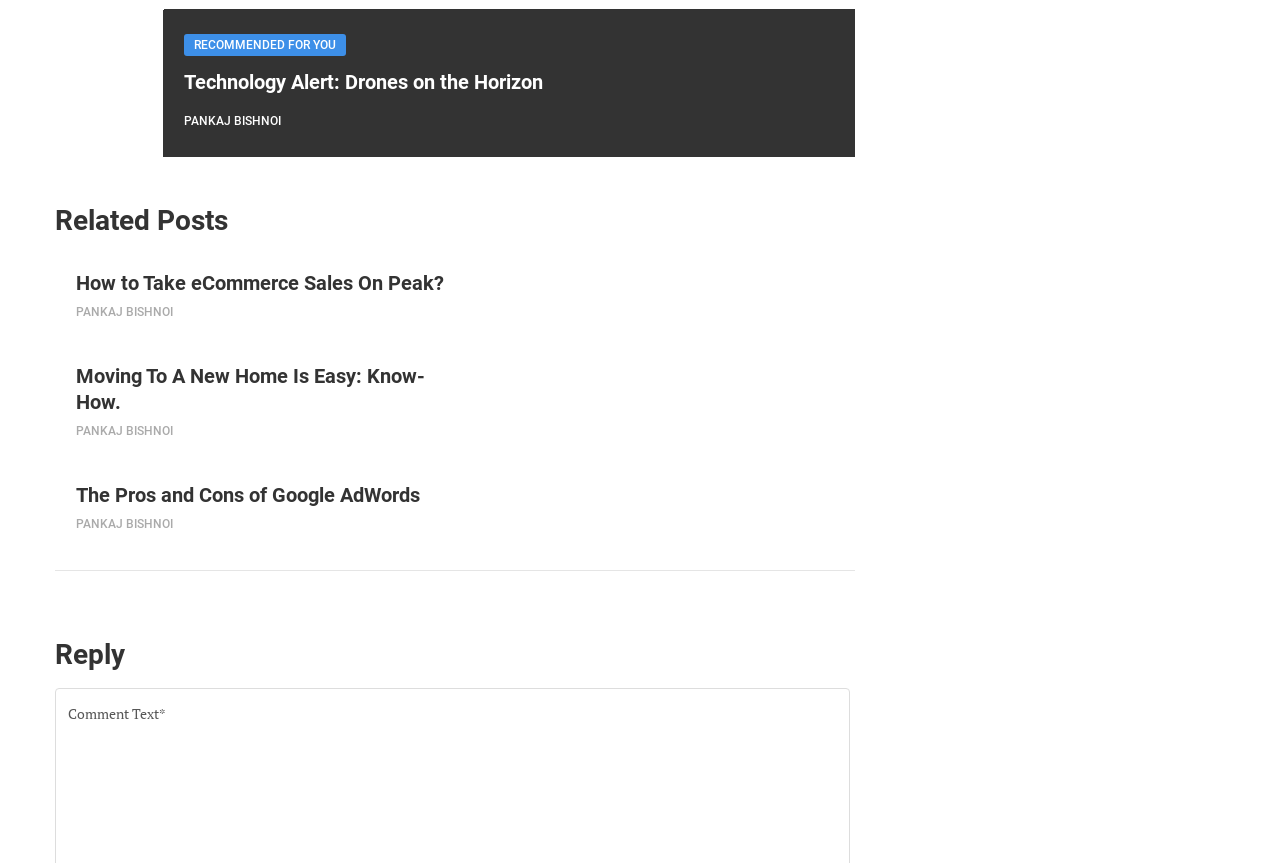Specify the bounding box coordinates (top-left x, top-left y, bottom-right x, bottom-right y) of the UI element in the screenshot that matches this description: Pankaj Bishnoi

[0.059, 0.6, 0.135, 0.616]